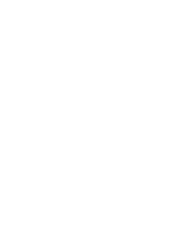Analyze the image and describe all the key elements you observe.

This image showcases the cover art for "Fatal Frame II: Crimson Butterfly," designed for the PlayStation 2. The cover features eerie and atmospheric artwork characteristic of the horror genre, showcasing elements that hint at the game’s themes of fear and the supernatural. The game's intriguing title and aesthetic are emblematic of its deep-rooted horror narrative, which follows the story of characters Mio and Mayu as they encounter ghosts in an abandoned village. Accompanying the graphic is a backdrop involving a haunting landscape, fitting the eerie vibe associated with the Fatal Frame series. This installment is recognized as a sequel to the original Fatal Frame, continuing its legacy of immersive storytelling and chilling gameplay.